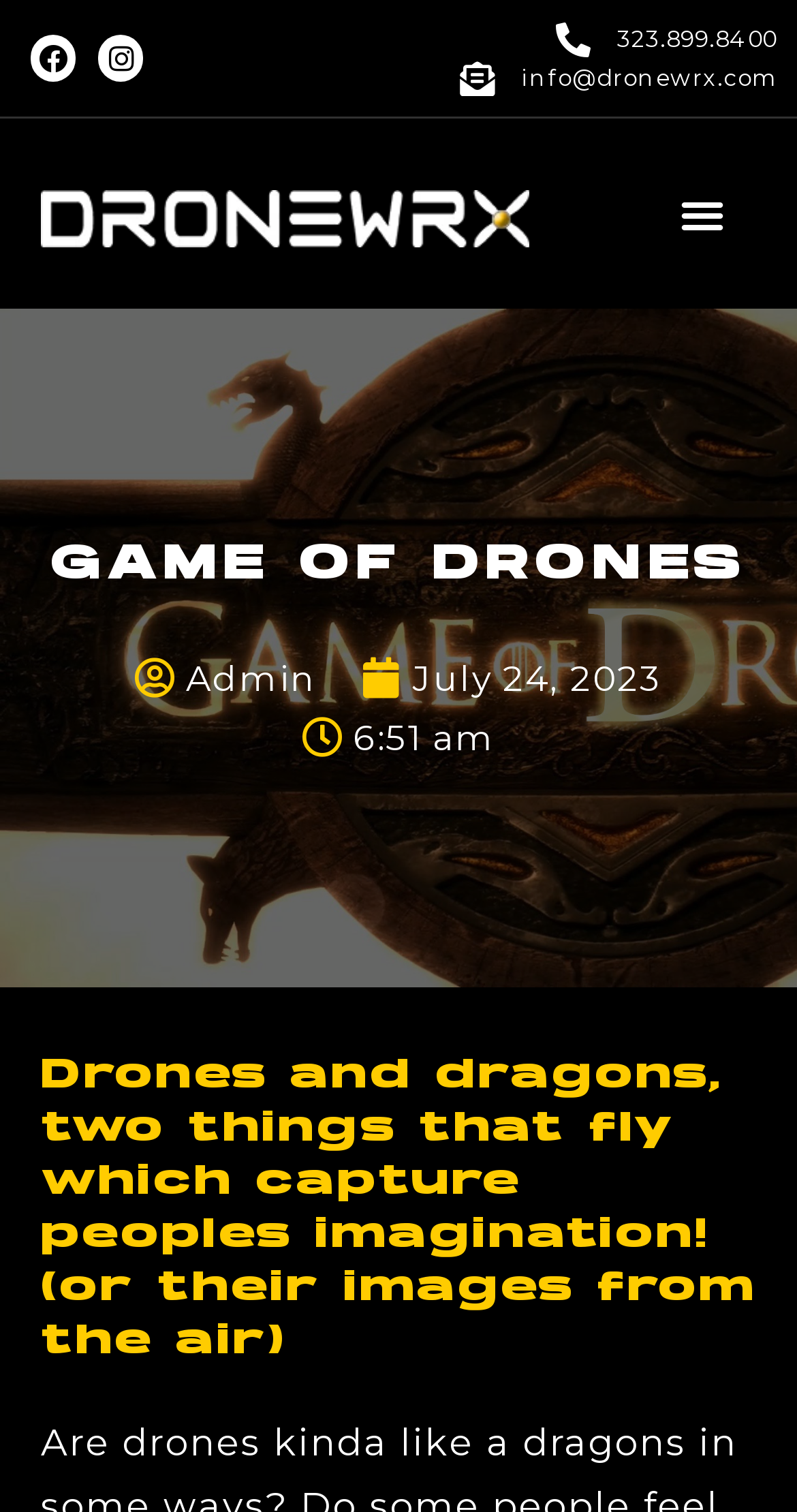Please determine the bounding box of the UI element that matches this description: parent_node: Join Us title="Instagram". The coordinates should be given as (top-left x, top-left y, bottom-right x, bottom-right y), with all values between 0 and 1.

None